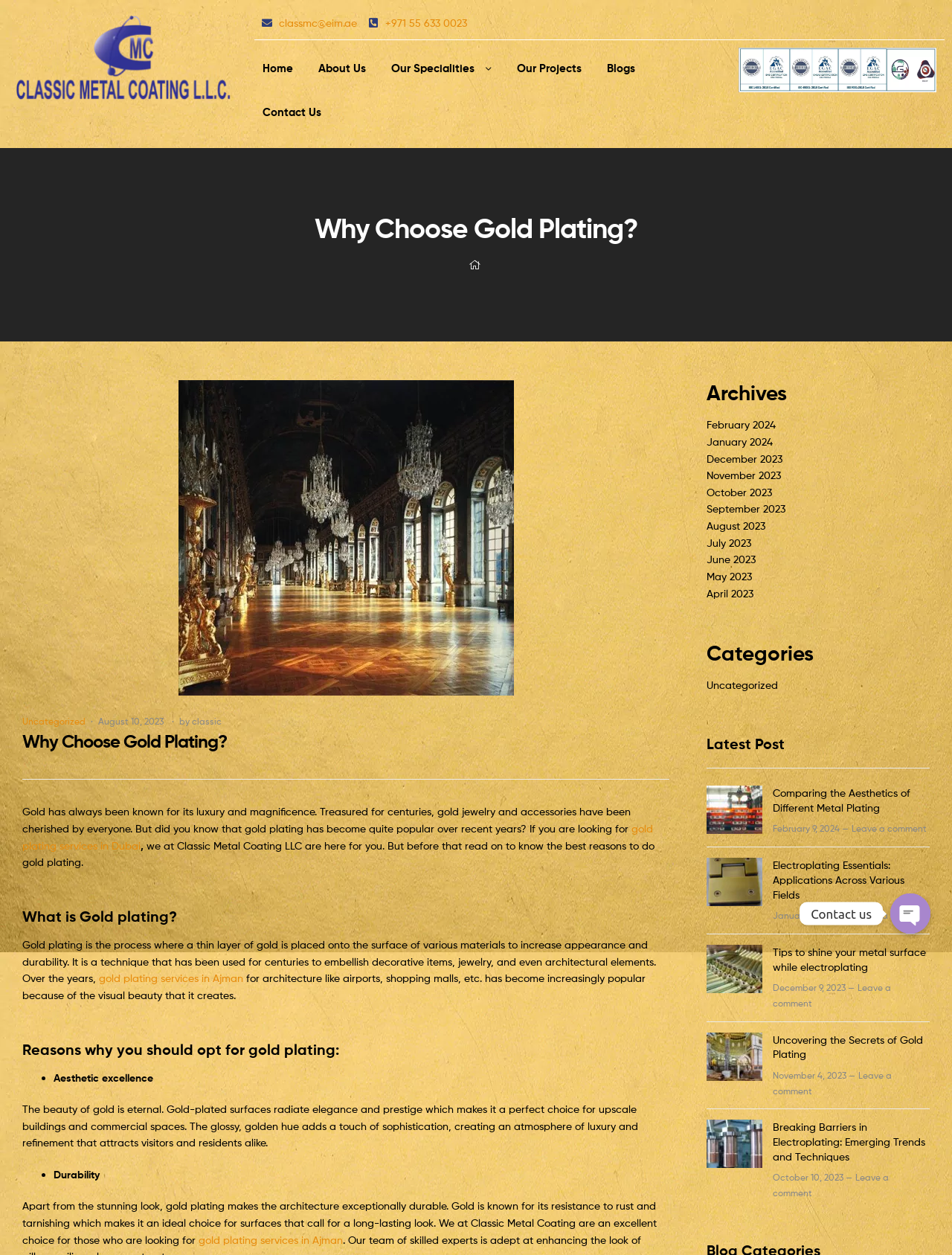What is the benefit of gold plating in terms of durability?
Using the information from the image, answer the question thoroughly.

The webpage states that gold plating makes the architecture exceptionally durable because gold is known for its resistance to rust and tarnishing, which makes it an ideal choice for surfaces that call for a long-lasting look.